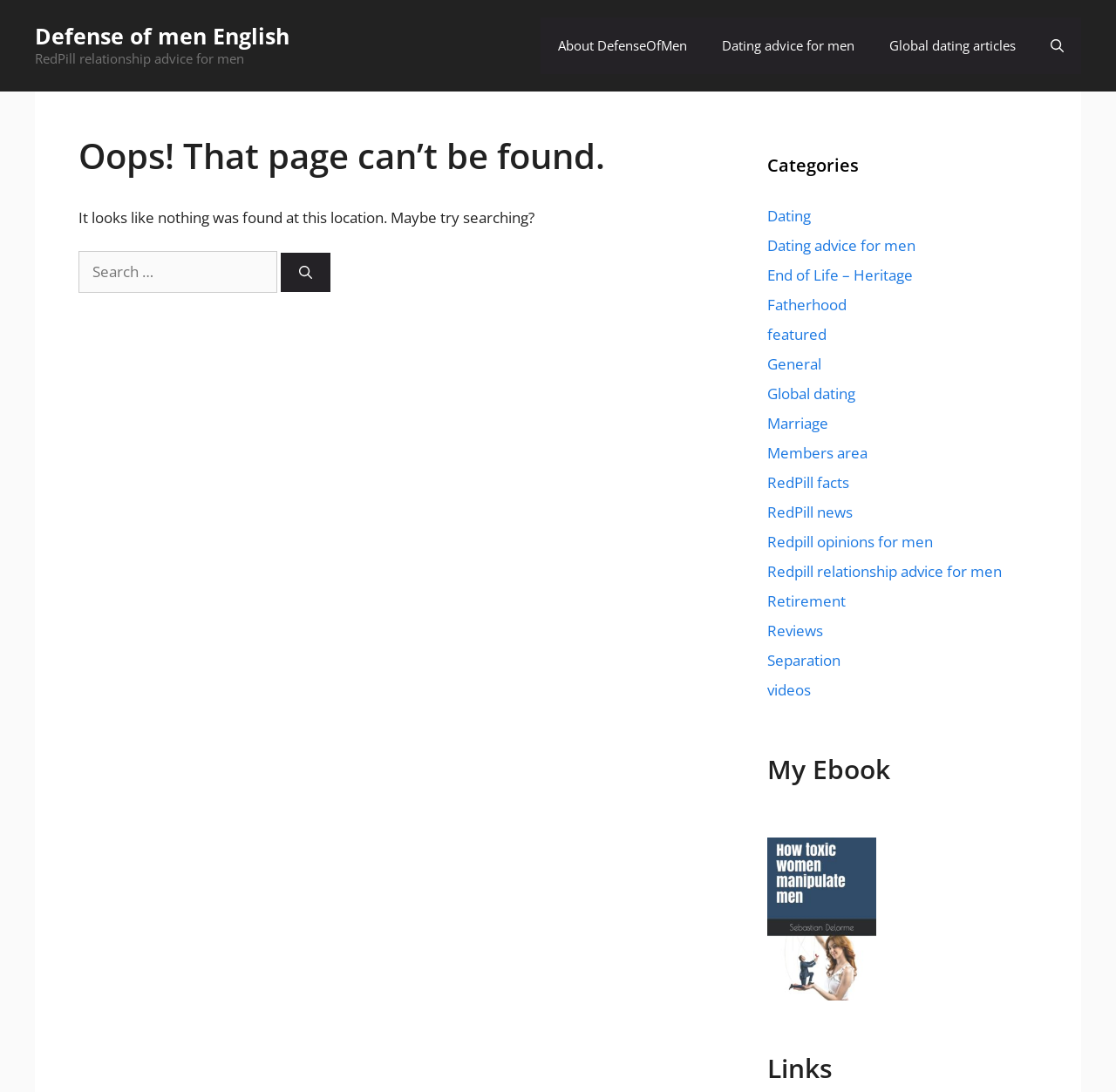Determine the bounding box coordinates of the clickable area required to perform the following instruction: "Go to About DefenseOfMen page". The coordinates should be represented as four float numbers between 0 and 1: [left, top, right, bottom].

[0.484, 0.016, 0.631, 0.068]